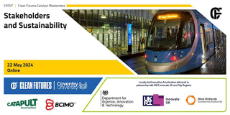Give an in-depth summary of the scene depicted in the image.

The image showcases a promotional banner for an event titled "Stakeholders and Sustainability" scheduled for May 22, 2024. The background features a modern train, likely indicating a focus on sustainable transportation or urban development. The banner is visually striking, utilizing a dynamic blue and yellow design, which complements the image of the train.

It includes logos of several organizations, including the Clean Future Coalition, that highlight partnerships and support in the areas related to sustainability and innovation. Additionally, the event is marked as an "Online" gathering, emphasizing accessibility for participants interested in sustainability discussions.

This event appears to be geared towards fostering collaboration between various stakeholders, examining crucial topics in sustainability as they relate to diverse sectors, particularly in the context of transportation and possibly broader environmental initiatives.